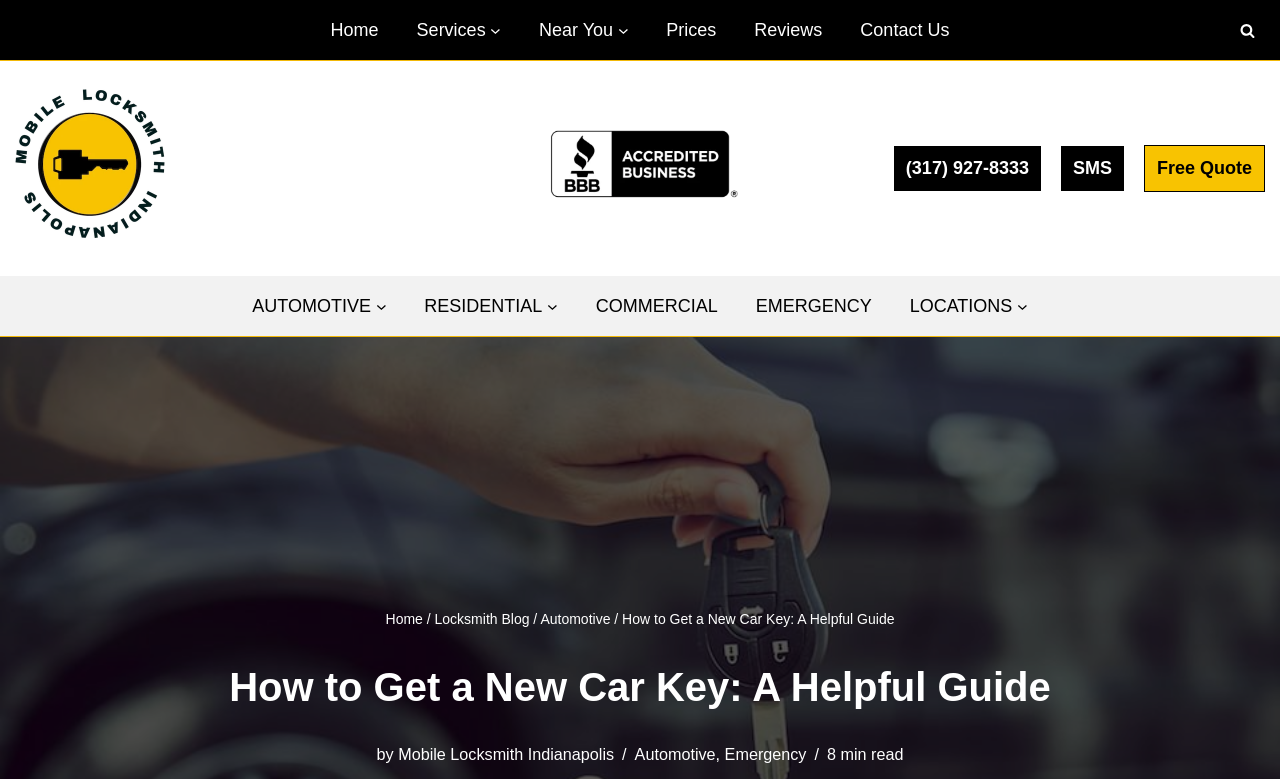Calculate the bounding box coordinates for the UI element based on the following description: "Mobile Locksmith Indianapolis". Ensure the coordinates are four float numbers between 0 and 1, i.e., [left, top, right, bottom].

[0.311, 0.956, 0.48, 0.979]